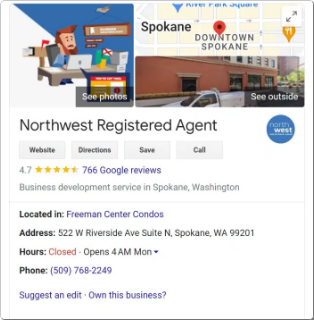Based on the image, provide a detailed response to the question:
What is the address of Northwest Registered Agent?

The address is provided on the Google Business Profile, which is 522 W Riverside Ave Suite N, Spokane, WA 99201, indicating the location of the business.